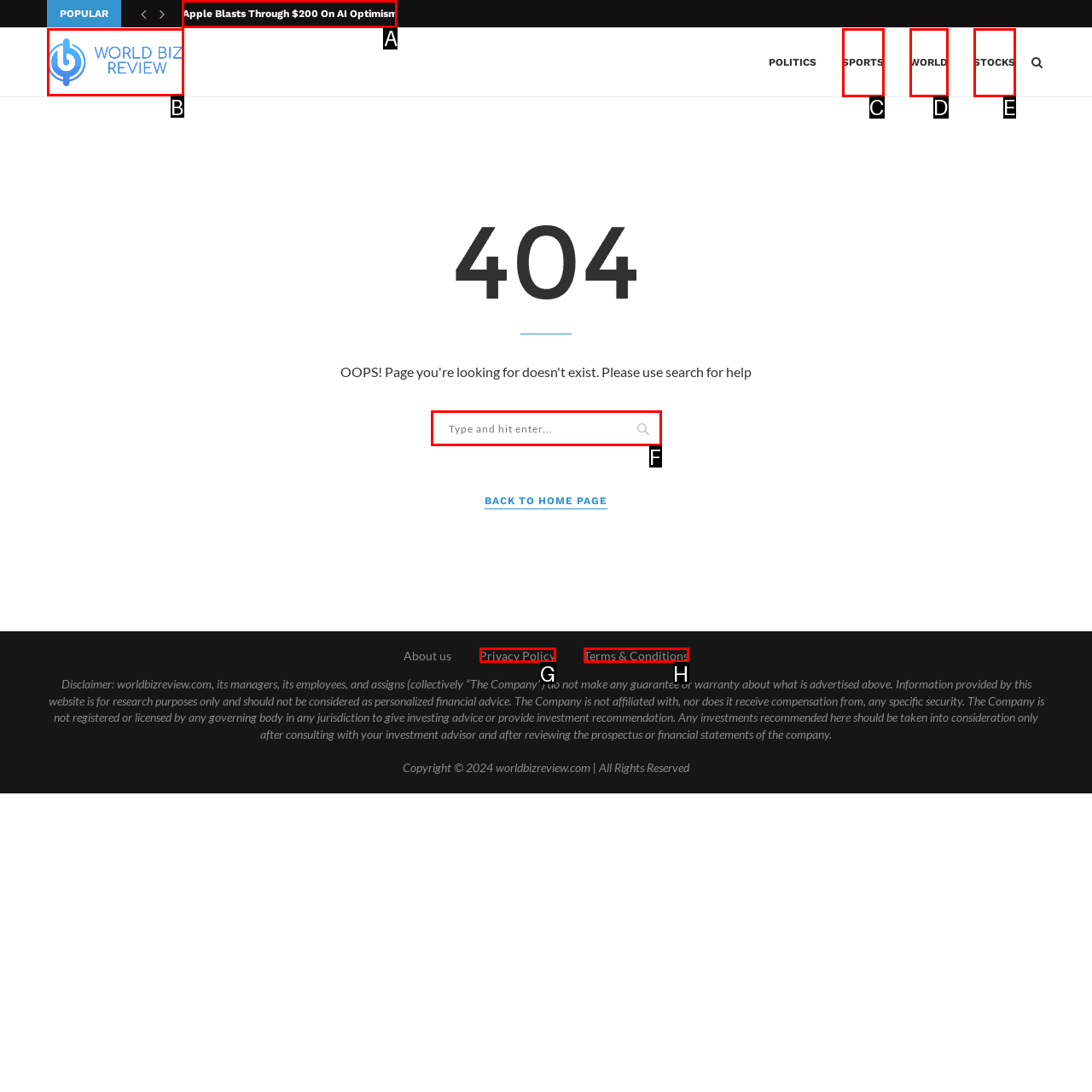Based on the description: name="s" placeholder="Type and hit enter..."
Select the letter of the corresponding UI element from the choices provided.

F